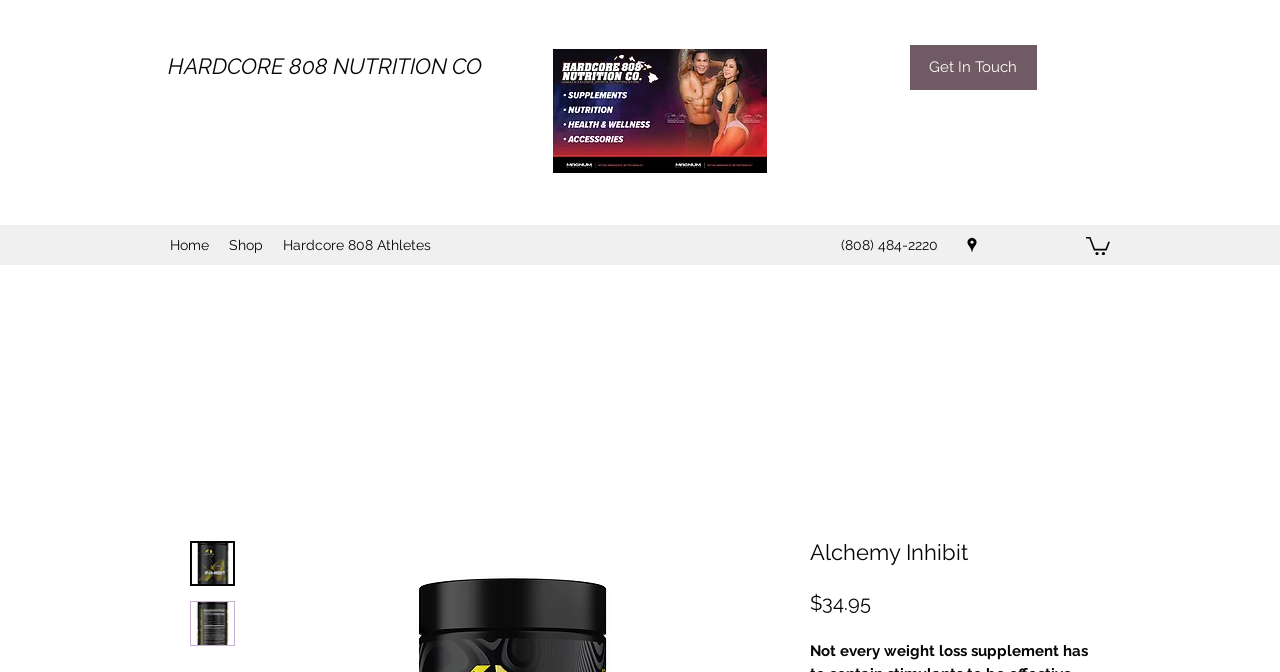What is the name of the product shown on the webpage? Observe the screenshot and provide a one-word or short phrase answer.

Alchemy Inhibit